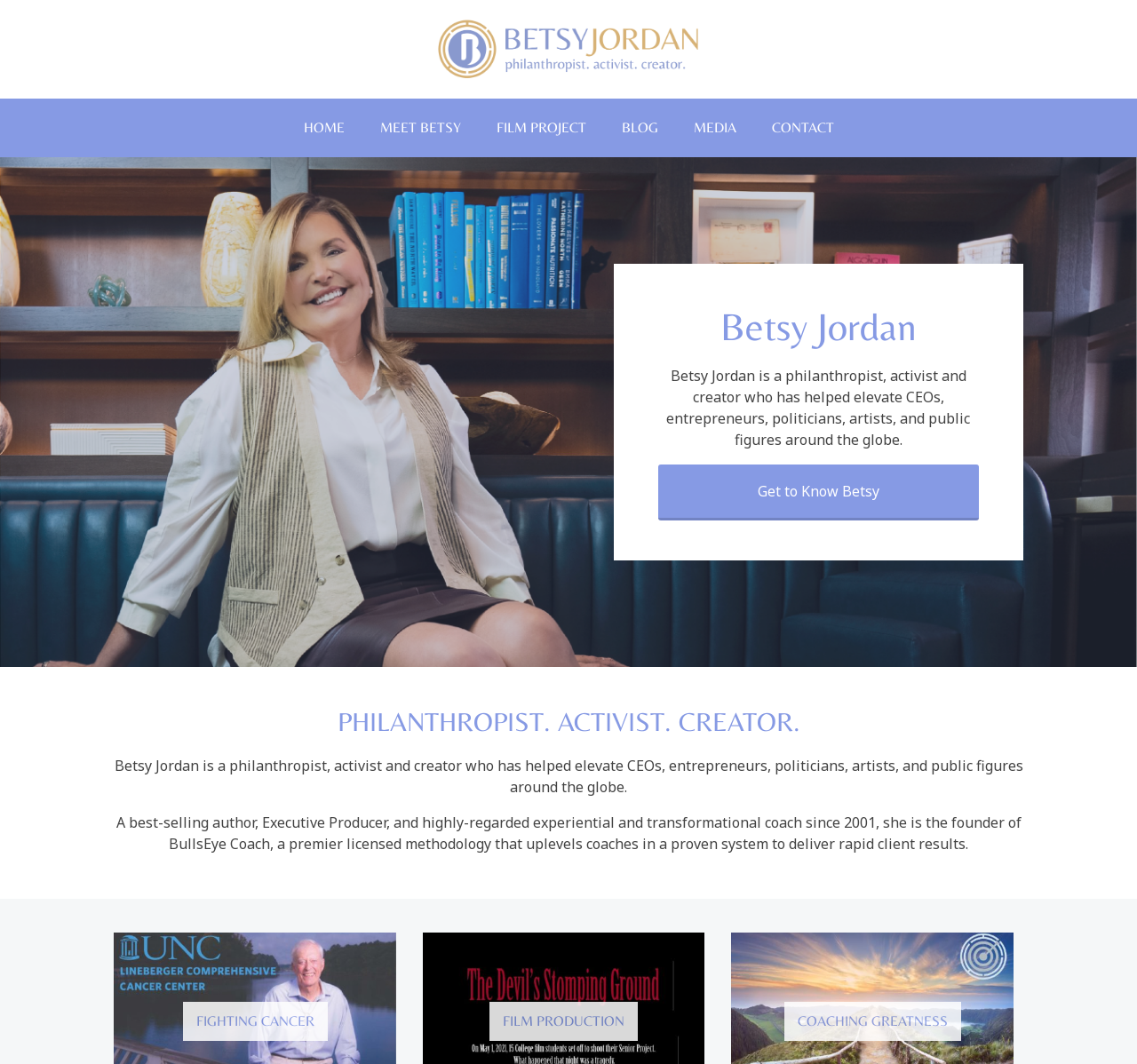Please locate the UI element described by "Meet Betsy" and provide its bounding box coordinates.

[0.318, 0.092, 0.421, 0.147]